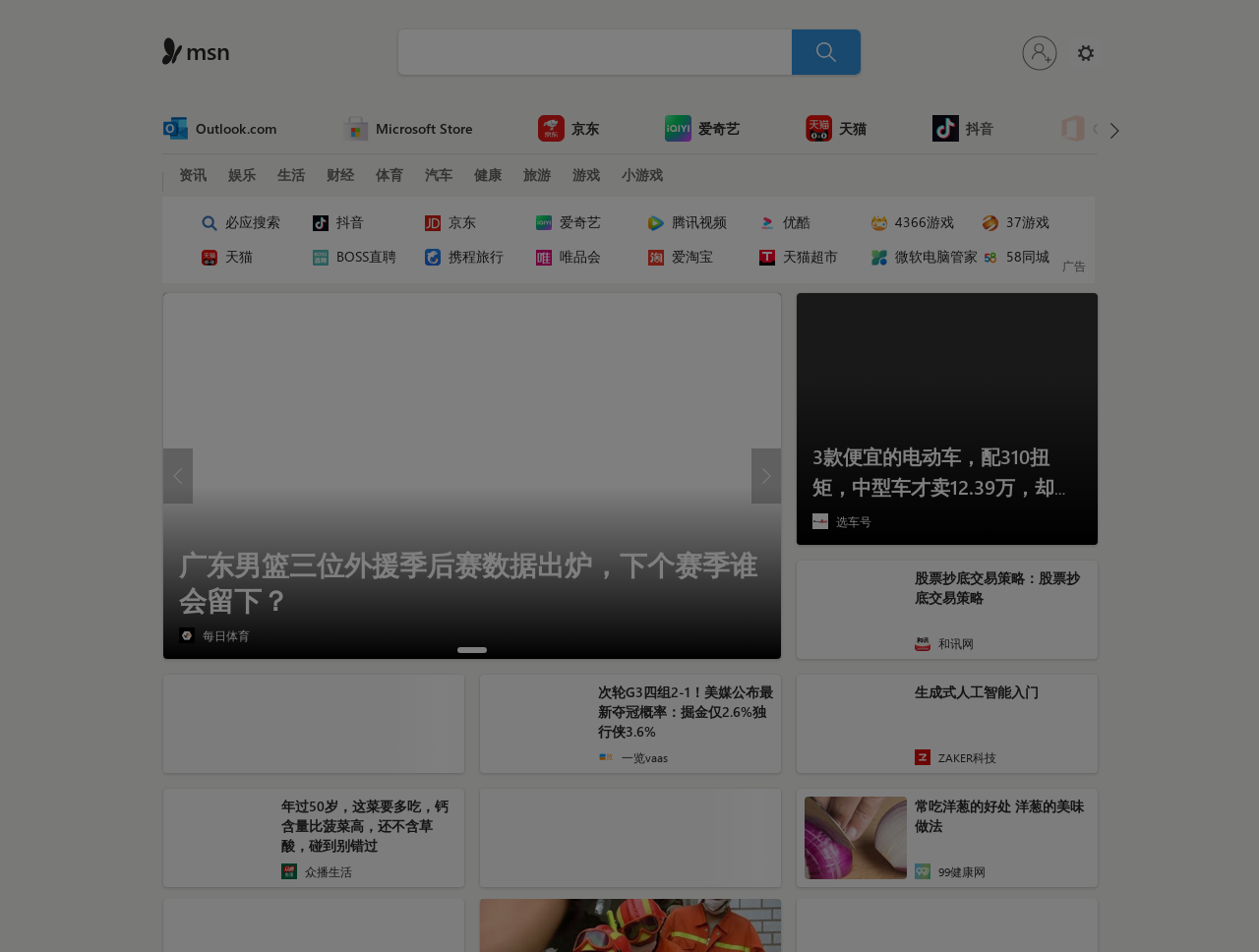Identify the bounding box coordinates for the region to click in order to carry out this instruction: "log in to your account". Provide the coordinates using four float numbers between 0 and 1, formatted as [left, top, right, bottom].

[0.805, 0.031, 0.85, 0.081]